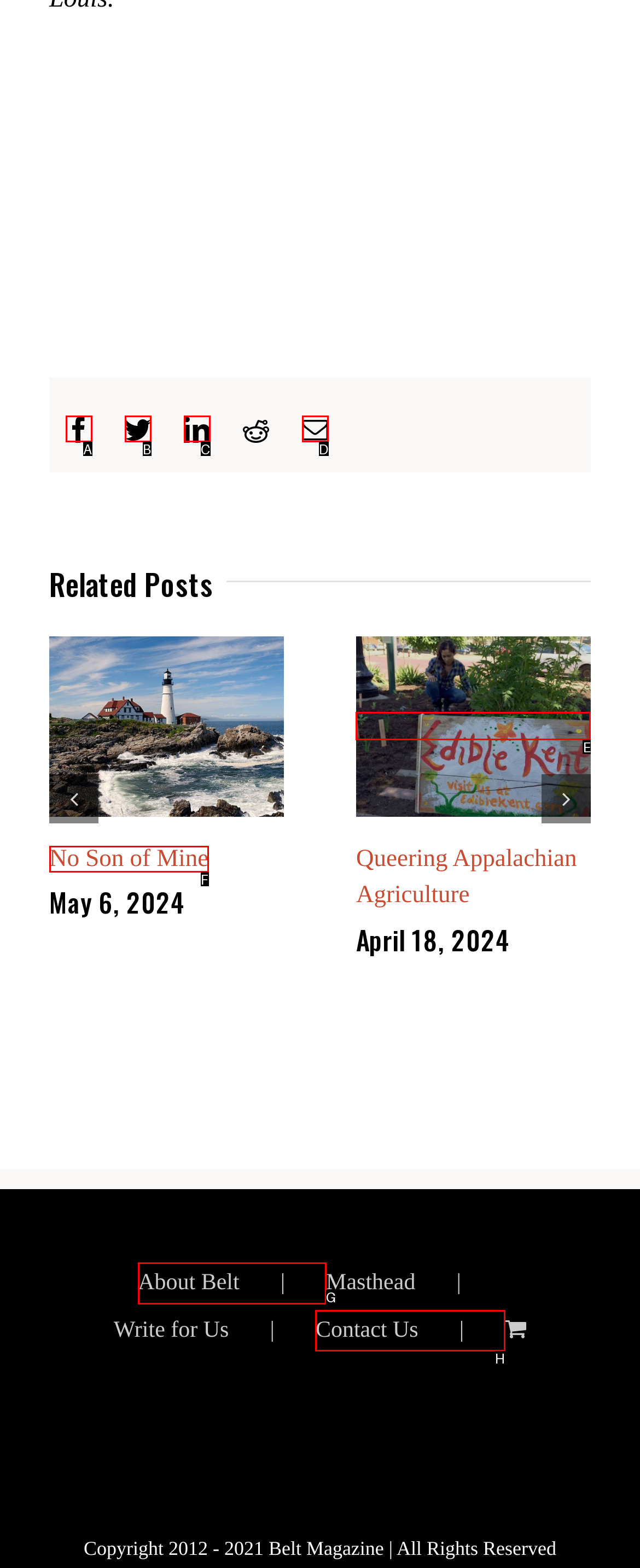Identify the HTML element to select in order to accomplish the following task: Read article 'Queering Appalachian Agriculture'
Reply with the letter of the chosen option from the given choices directly.

E